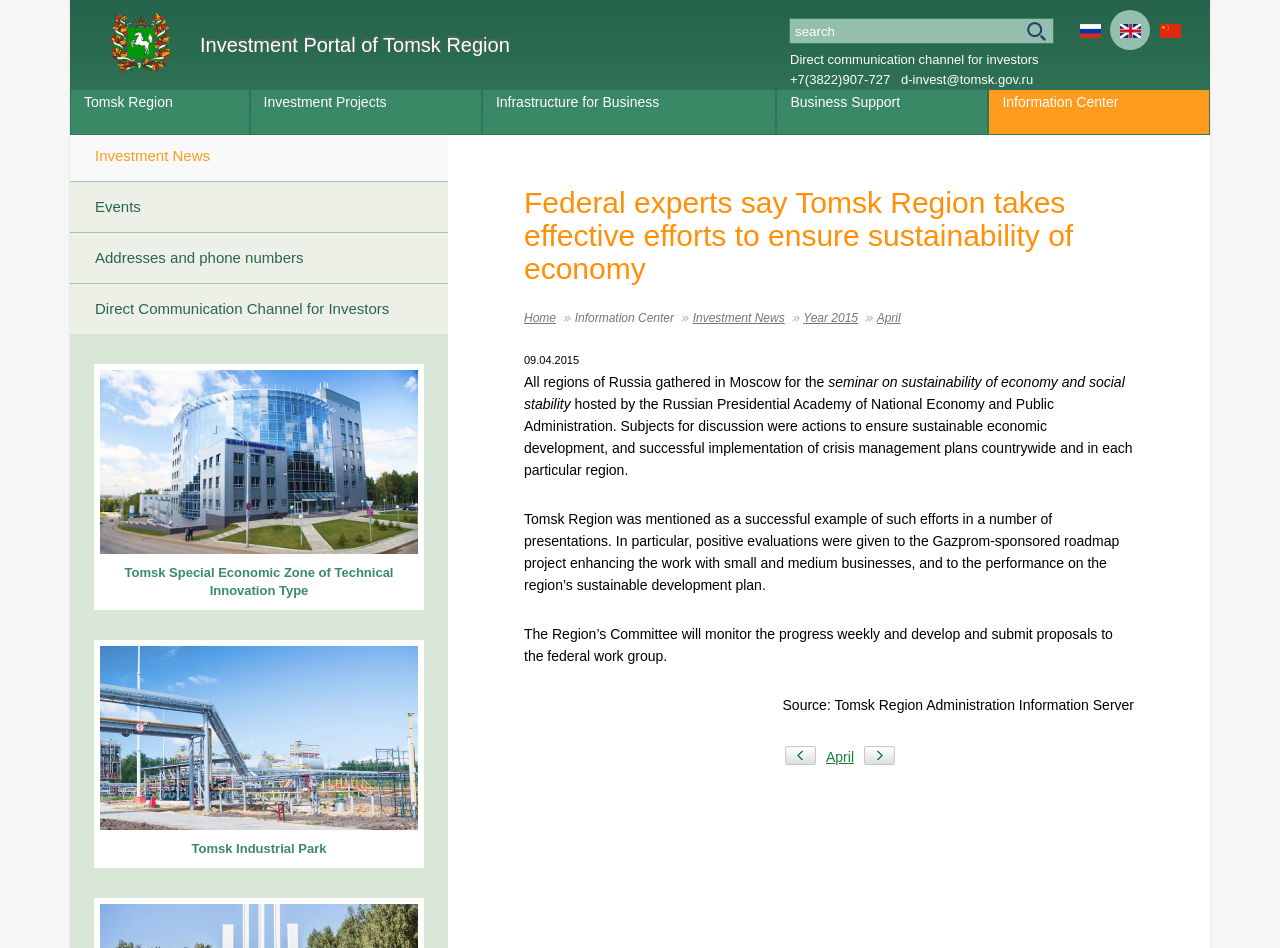How many images are there in the webpage?
Answer with a single word or phrase by referring to the visual content.

5